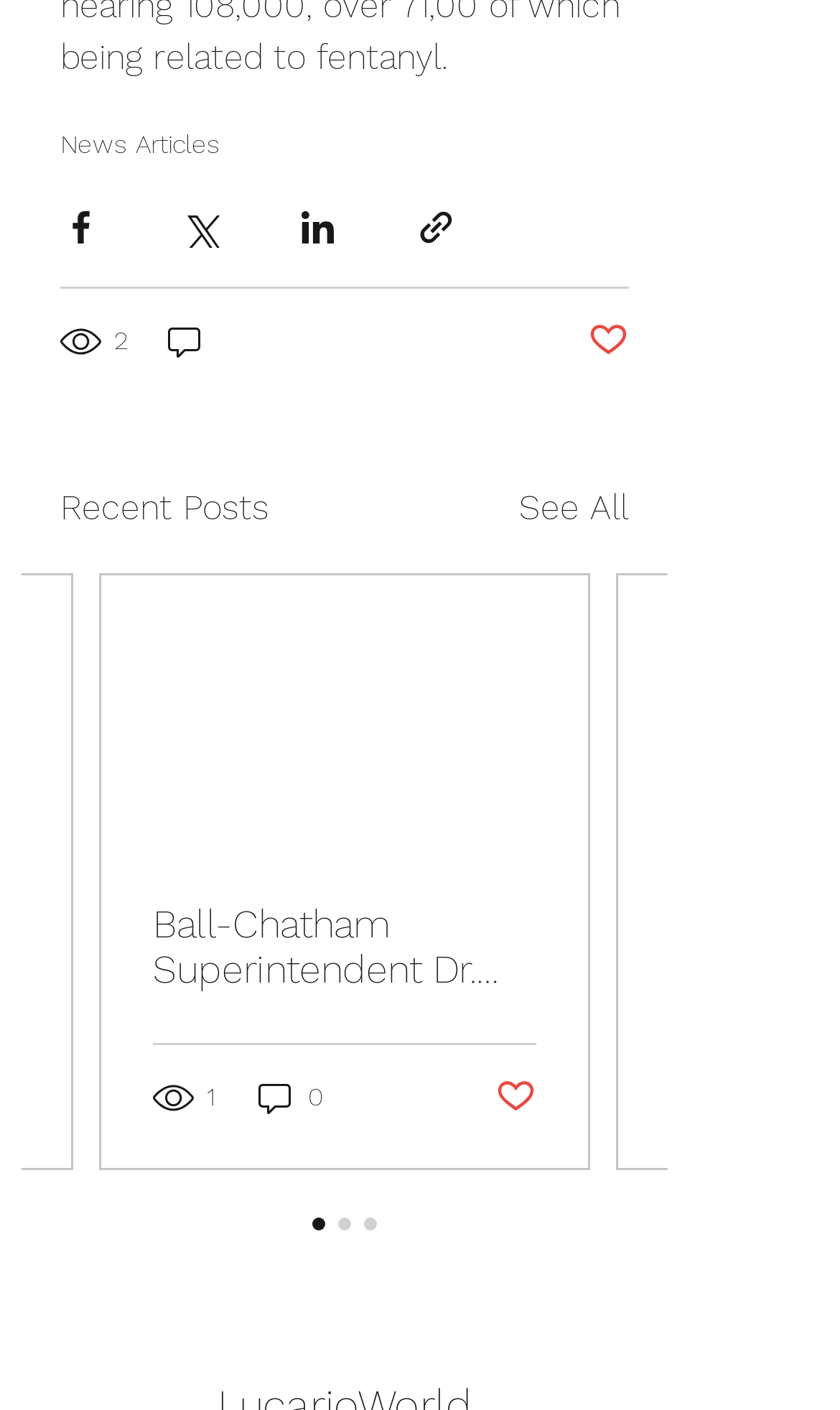Is the second article liked by anyone?
Please respond to the question with a detailed and thorough explanation.

The second article is not liked by anyone, as indicated by the 'Post not marked as liked' button at the bottom of the article section.